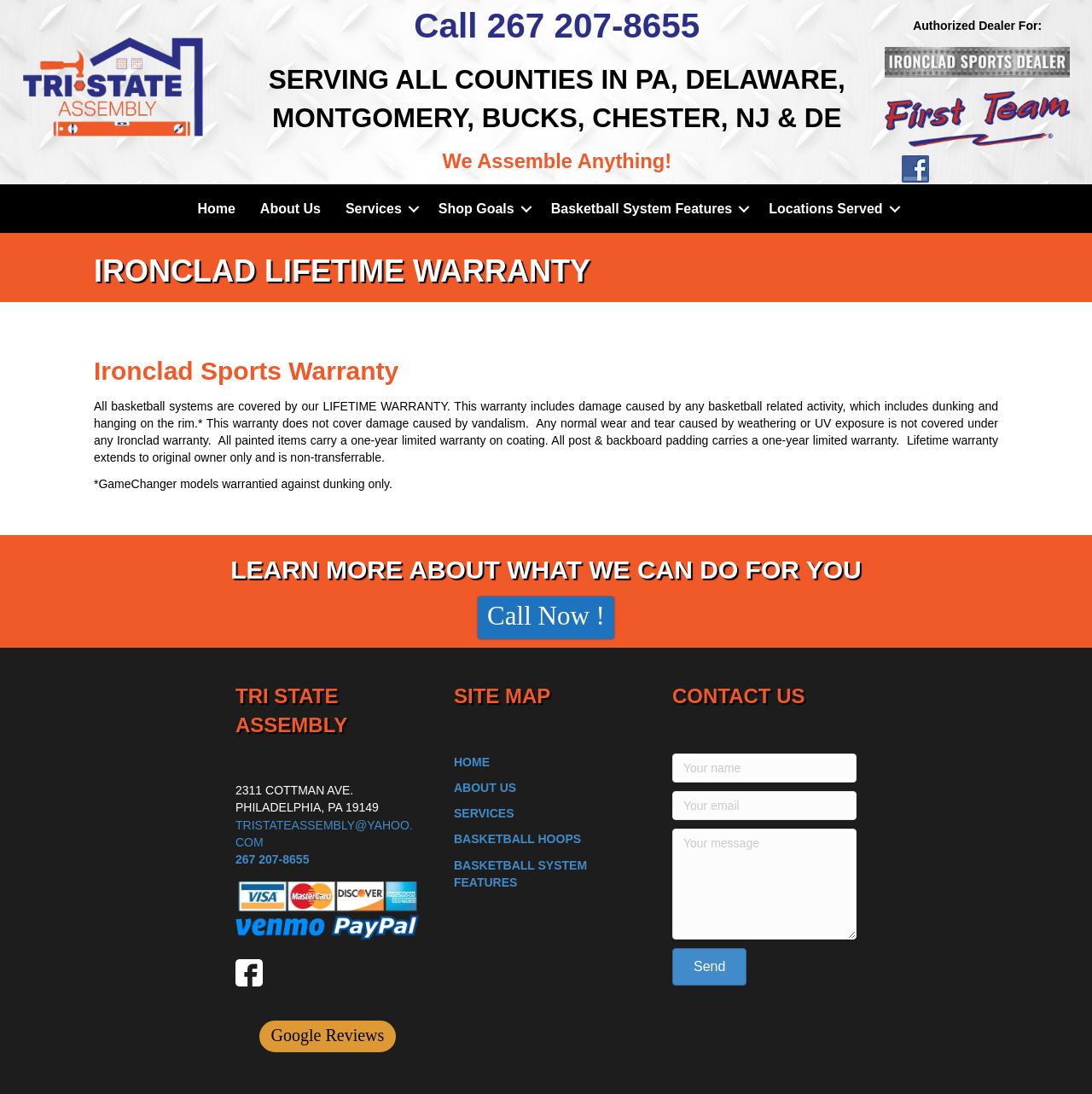What is the address of Tri State Assembly?
Please look at the screenshot and answer in one word or a short phrase.

2311 COTTMAN AVE. PHILADELPHIA, PA 19149